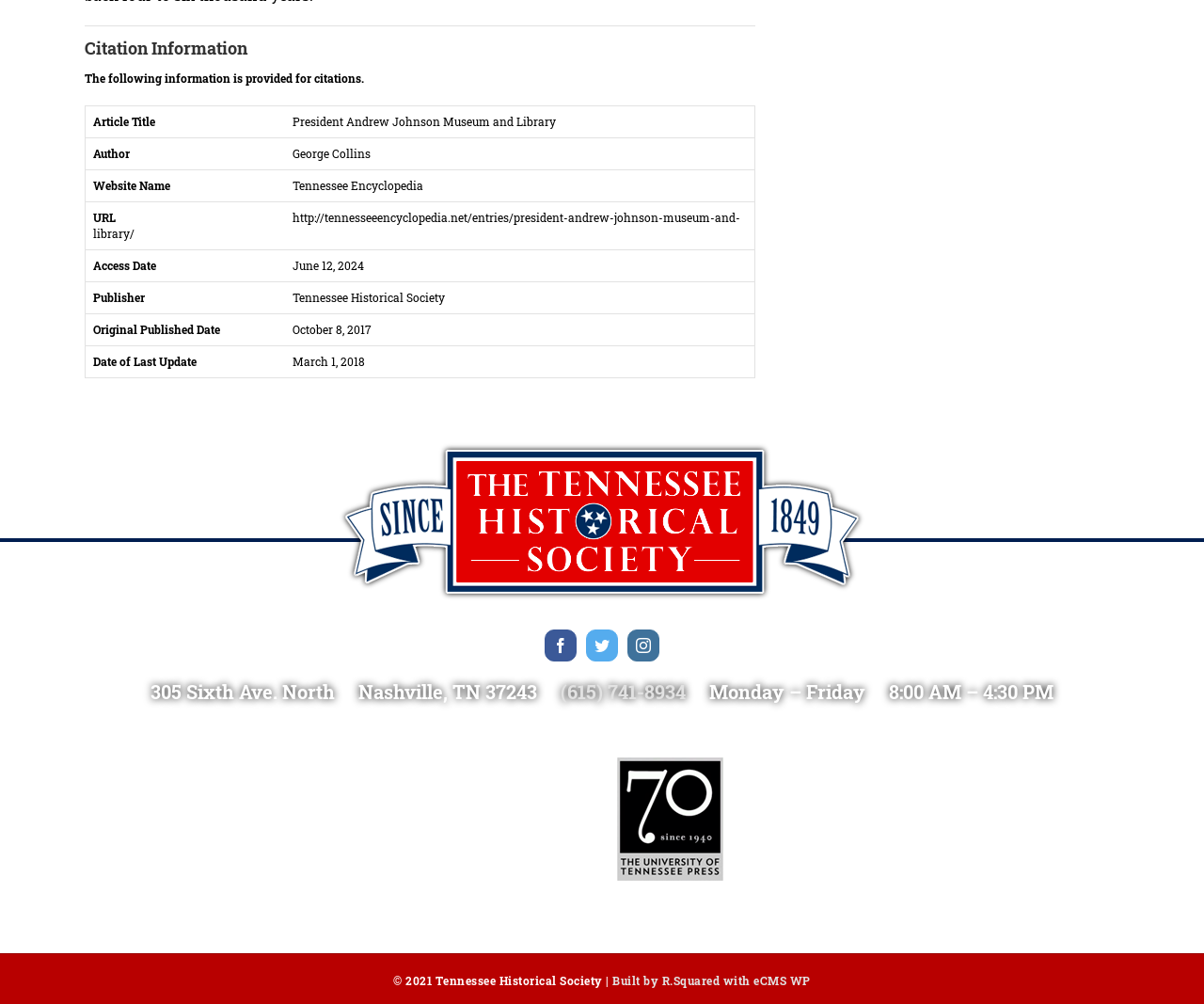What is the title of the article?
By examining the image, provide a one-word or phrase answer.

President Andrew Johnson Museum and Library